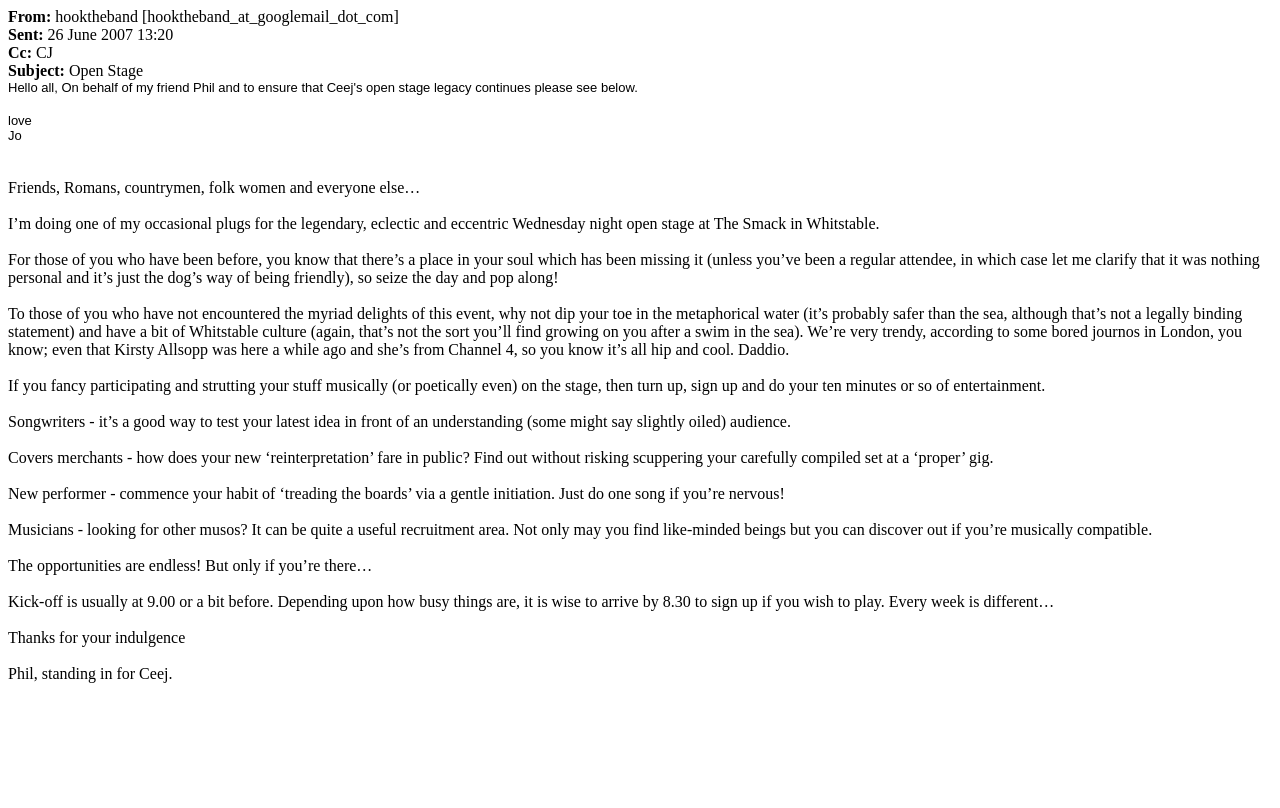Who is standing in for Ceej?
Based on the image, answer the question with a single word or brief phrase.

Phil